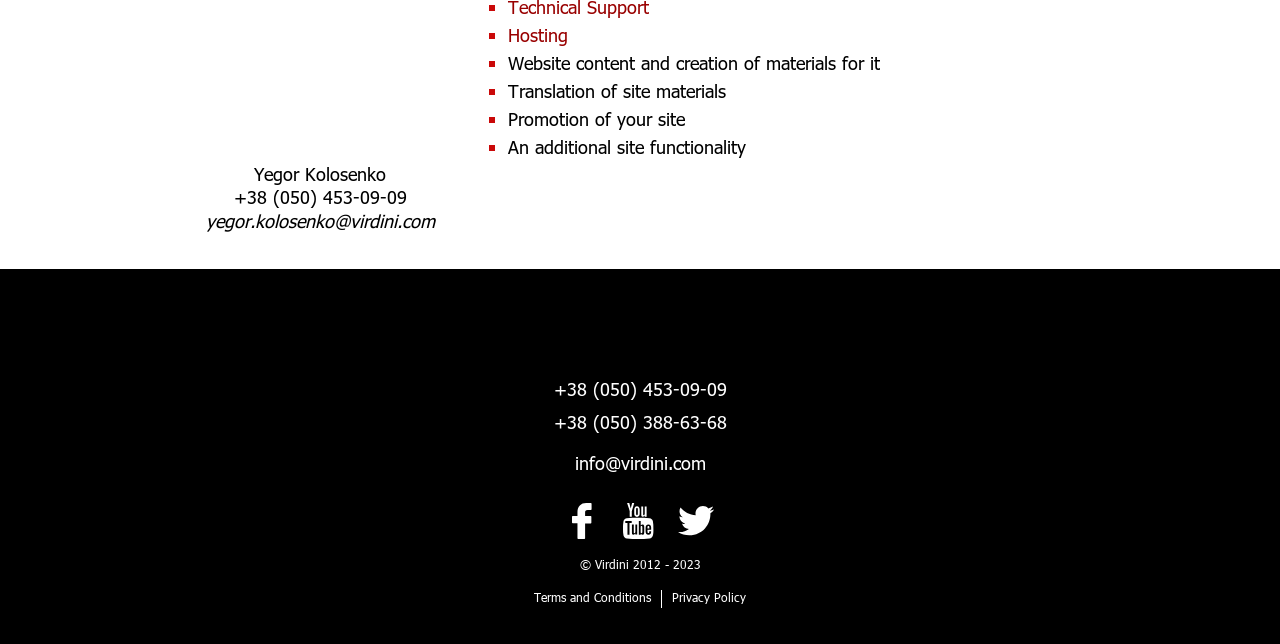Locate the bounding box coordinates of the element to click to perform the following action: 'Click on 'Hosting''. The coordinates should be given as four float values between 0 and 1, in the form of [left, top, right, bottom].

[0.397, 0.038, 0.444, 0.072]